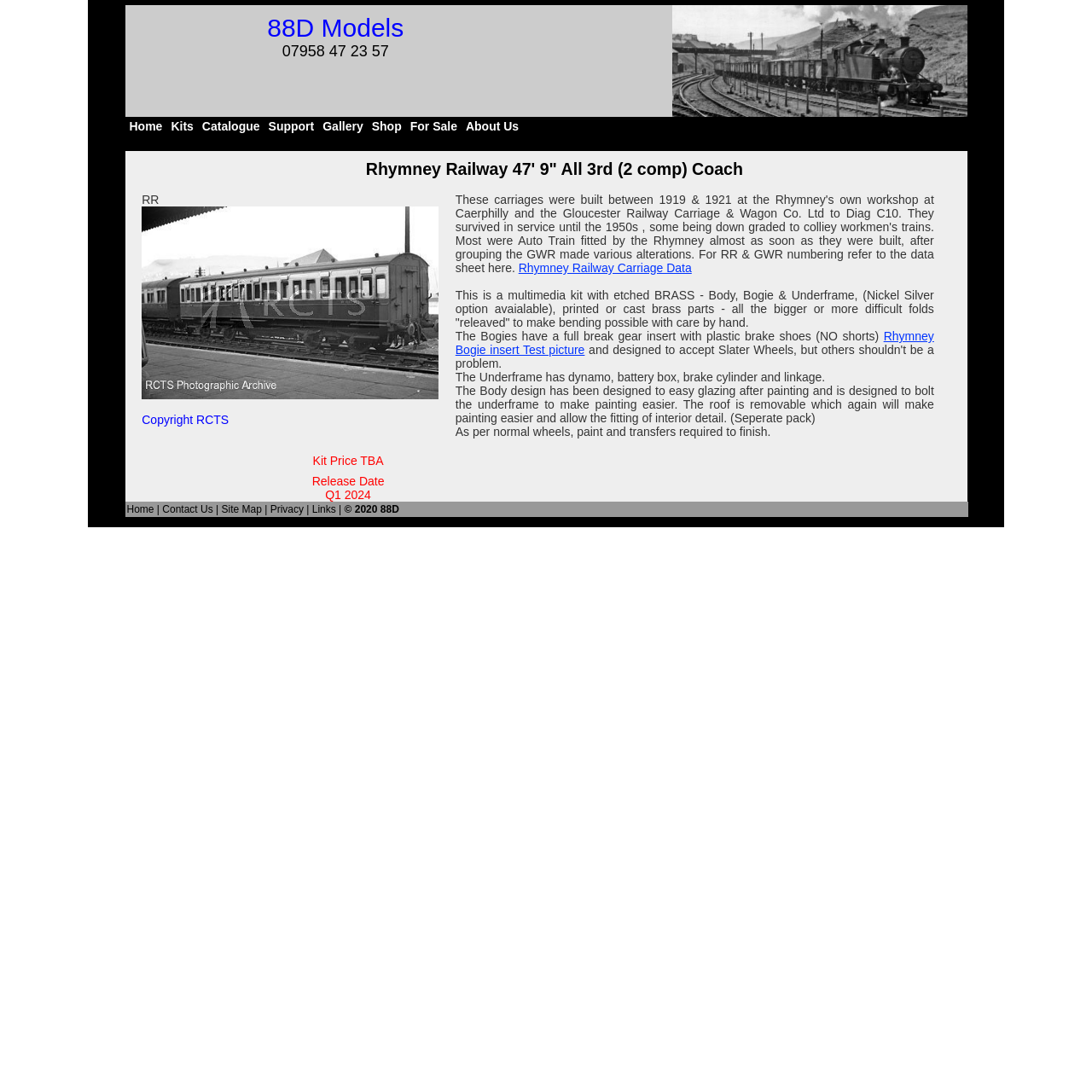What is the purpose of the removable roof in the coach kit?
Based on the image content, provide your answer in one word or a short phrase.

To make painting easier